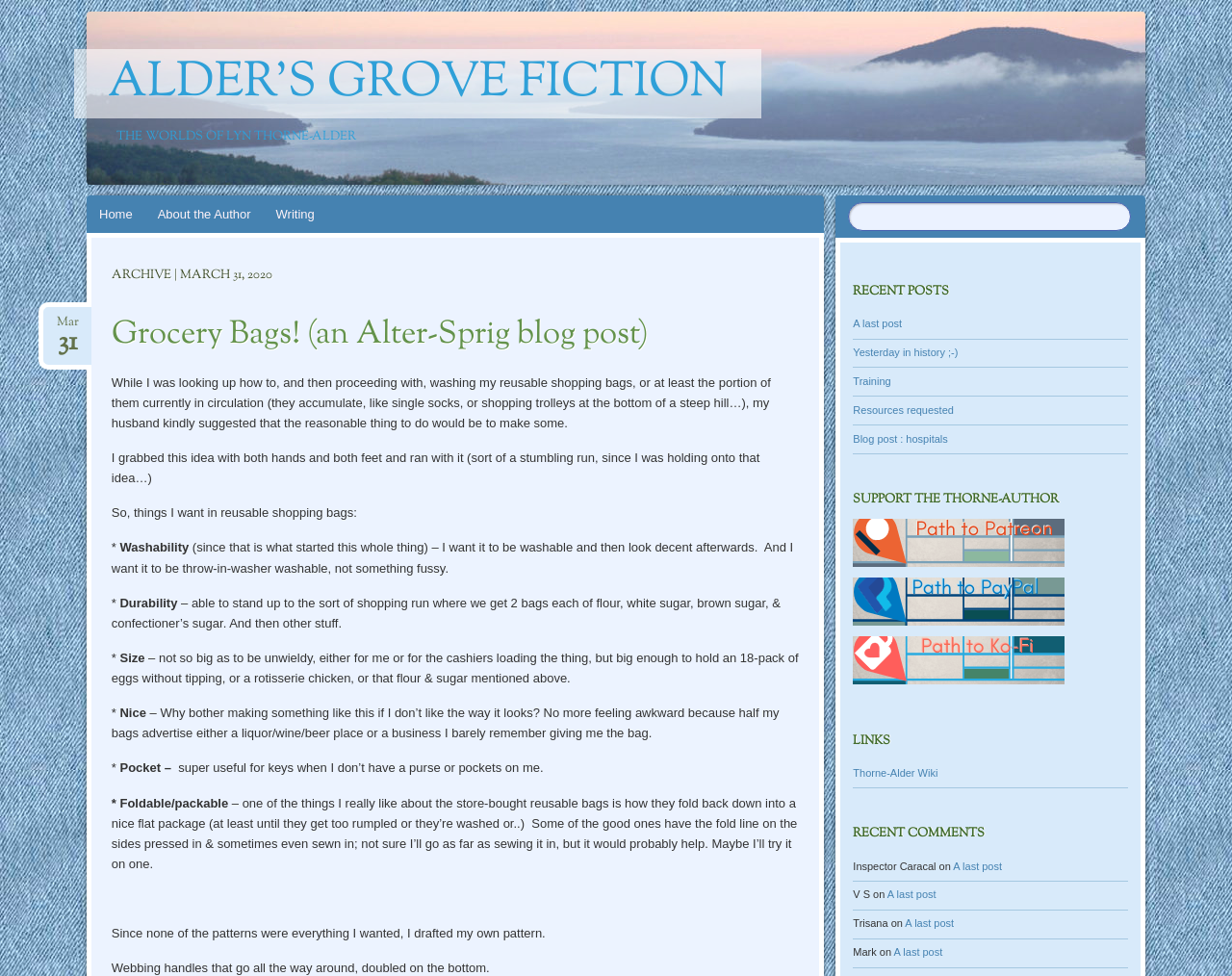Based on the image, give a detailed response to the question: Who commented on the blog post 'A last post'?

I determined the answer by reading the StaticText element with bounding box coordinates [0.692, 0.881, 0.76, 0.893] which mentions 'Inspector Caracal' as the commenter on the blog post 'A last post'.